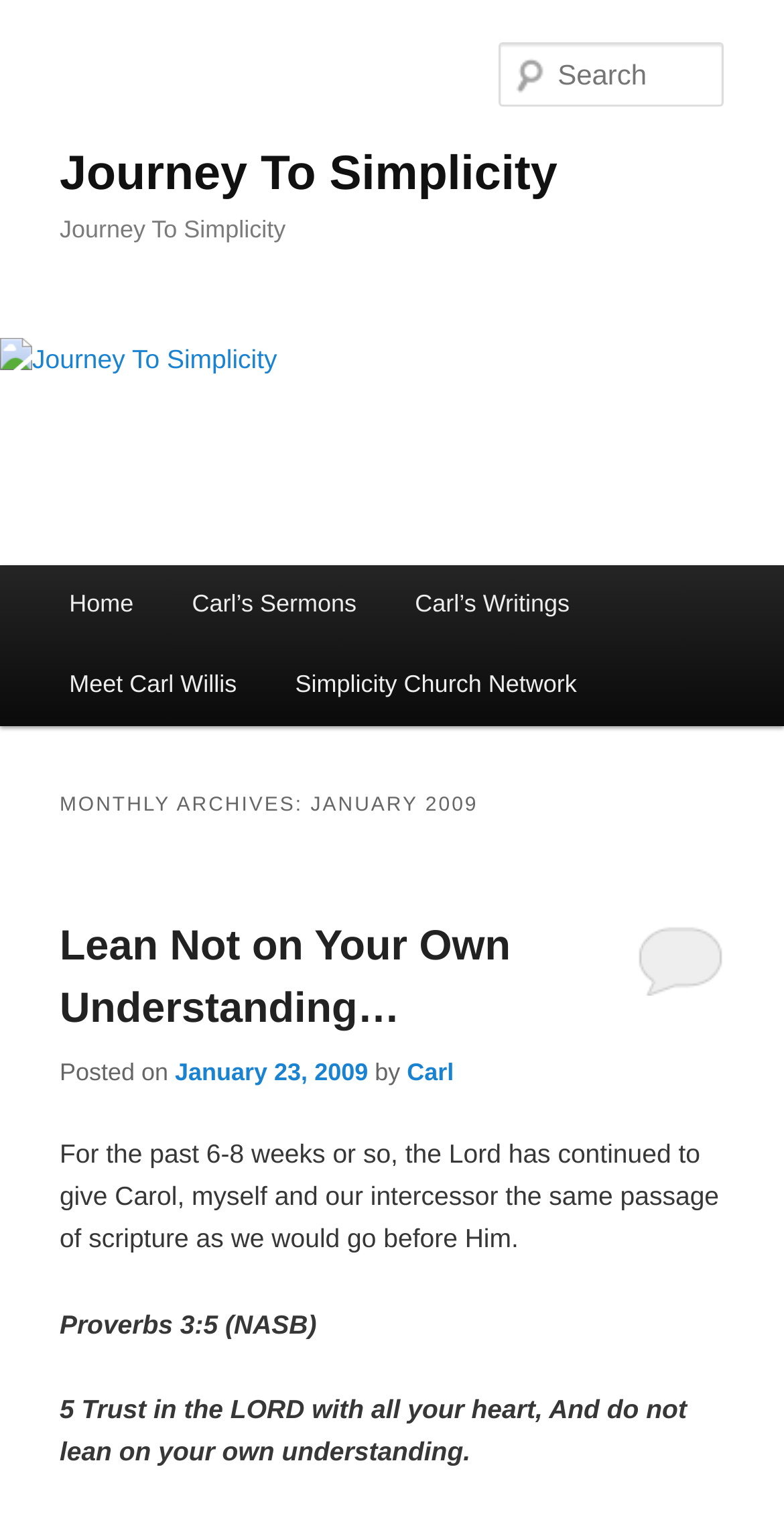Determine the bounding box of the UI component based on this description: "Reply". The bounding box coordinates should be four float values between 0 and 1, i.e., [left, top, right, bottom].

[0.814, 0.609, 0.924, 0.656]